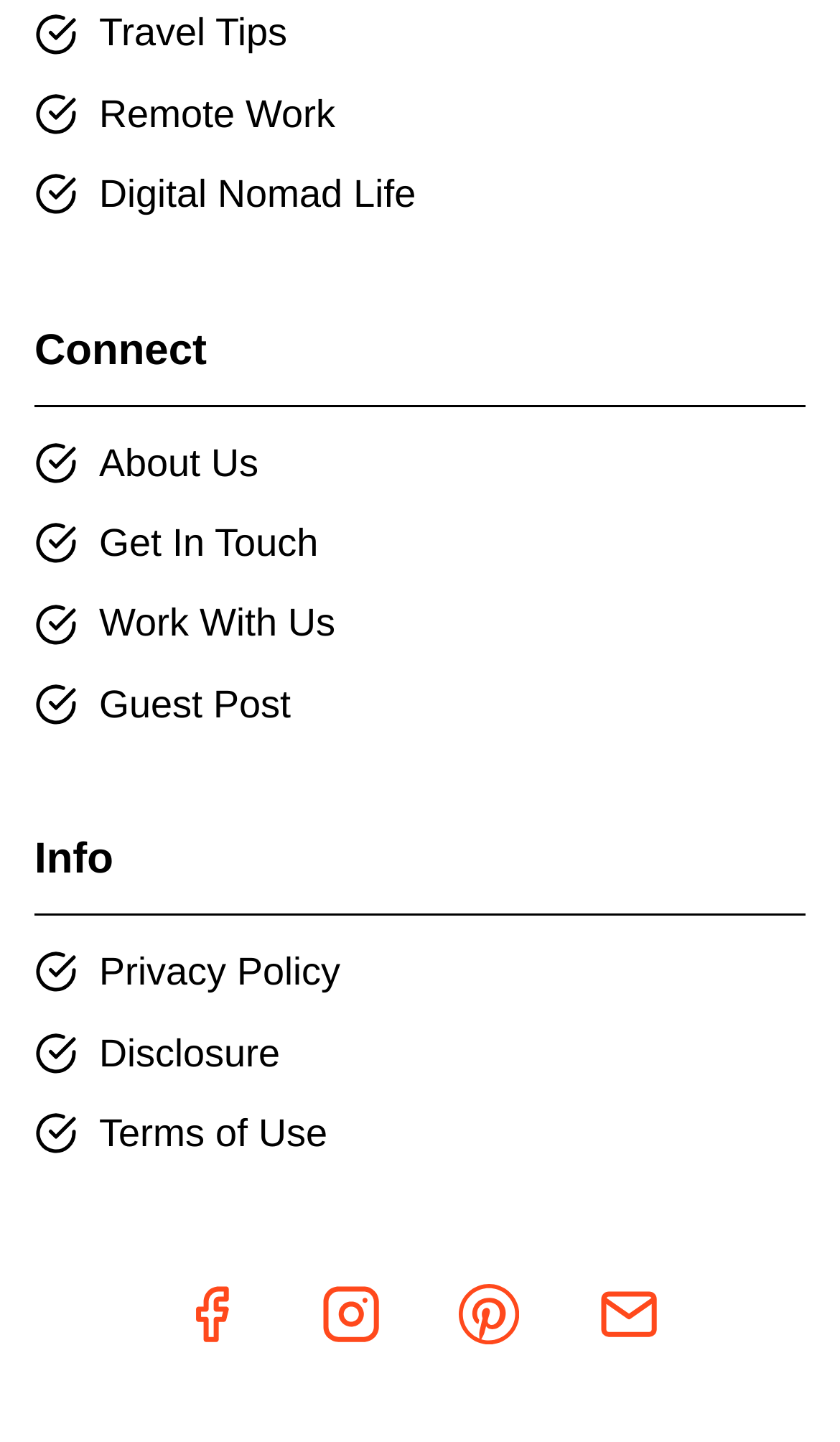What is the purpose of the 'Connect' section?
Answer the question with a single word or phrase by looking at the picture.

To get in touch or work with the website